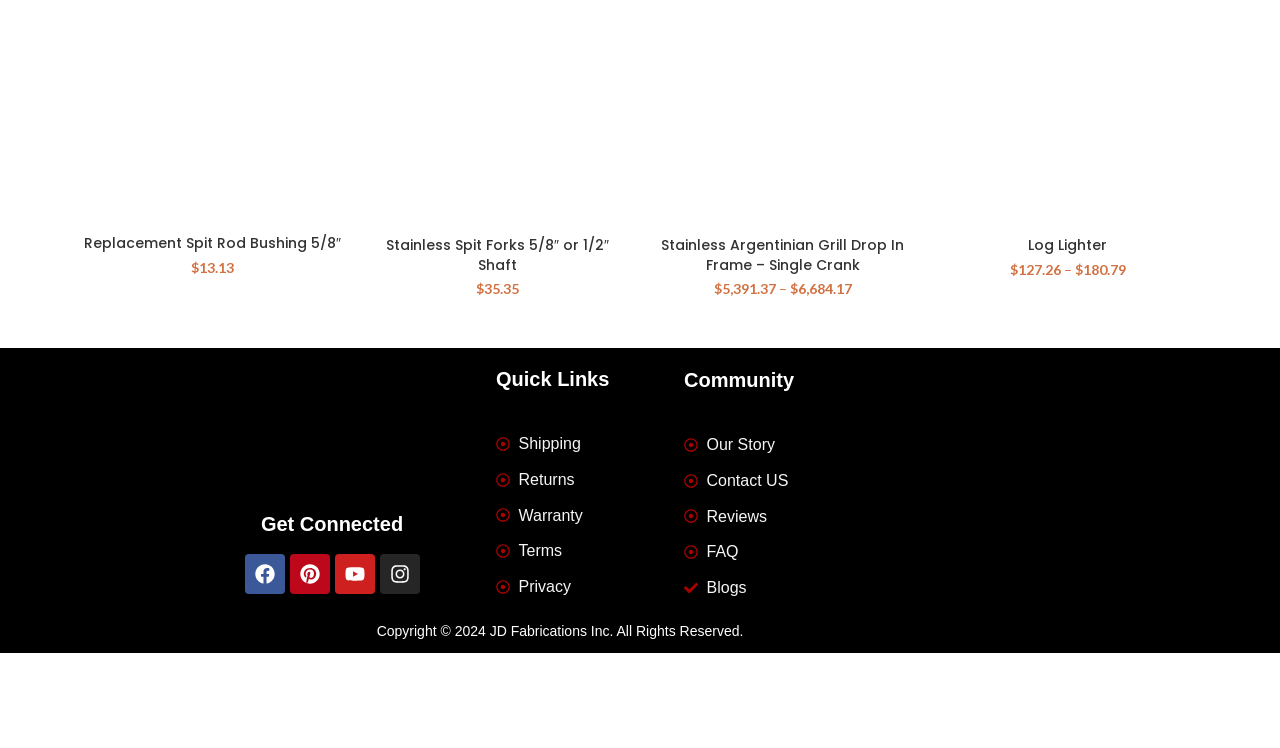What is the price of the Replacement Spit Rod Bushing?
From the image, respond using a single word or phrase.

$13.13